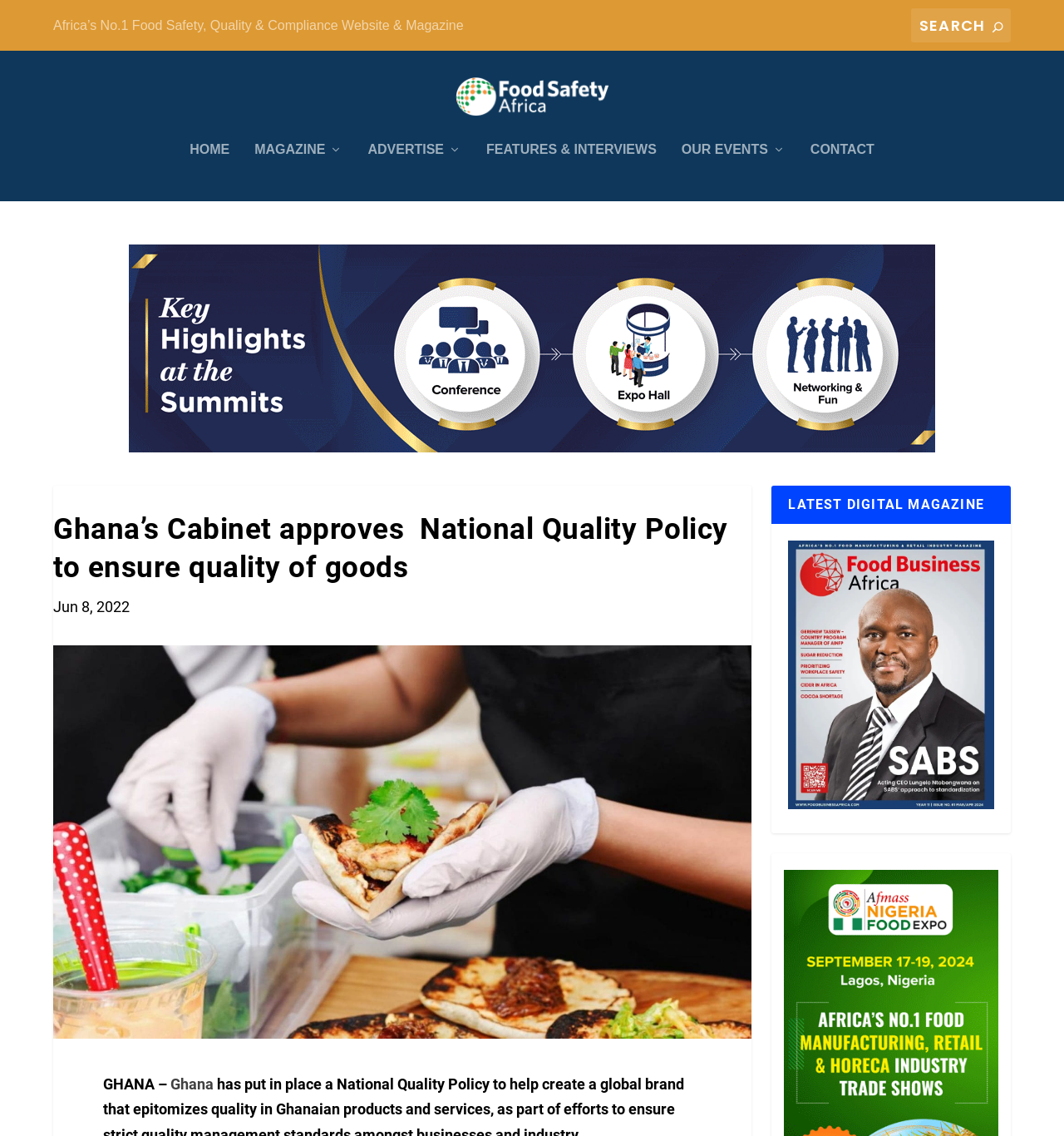What is the date of the article?
Answer the question with a single word or phrase, referring to the image.

Jun 8, 2022